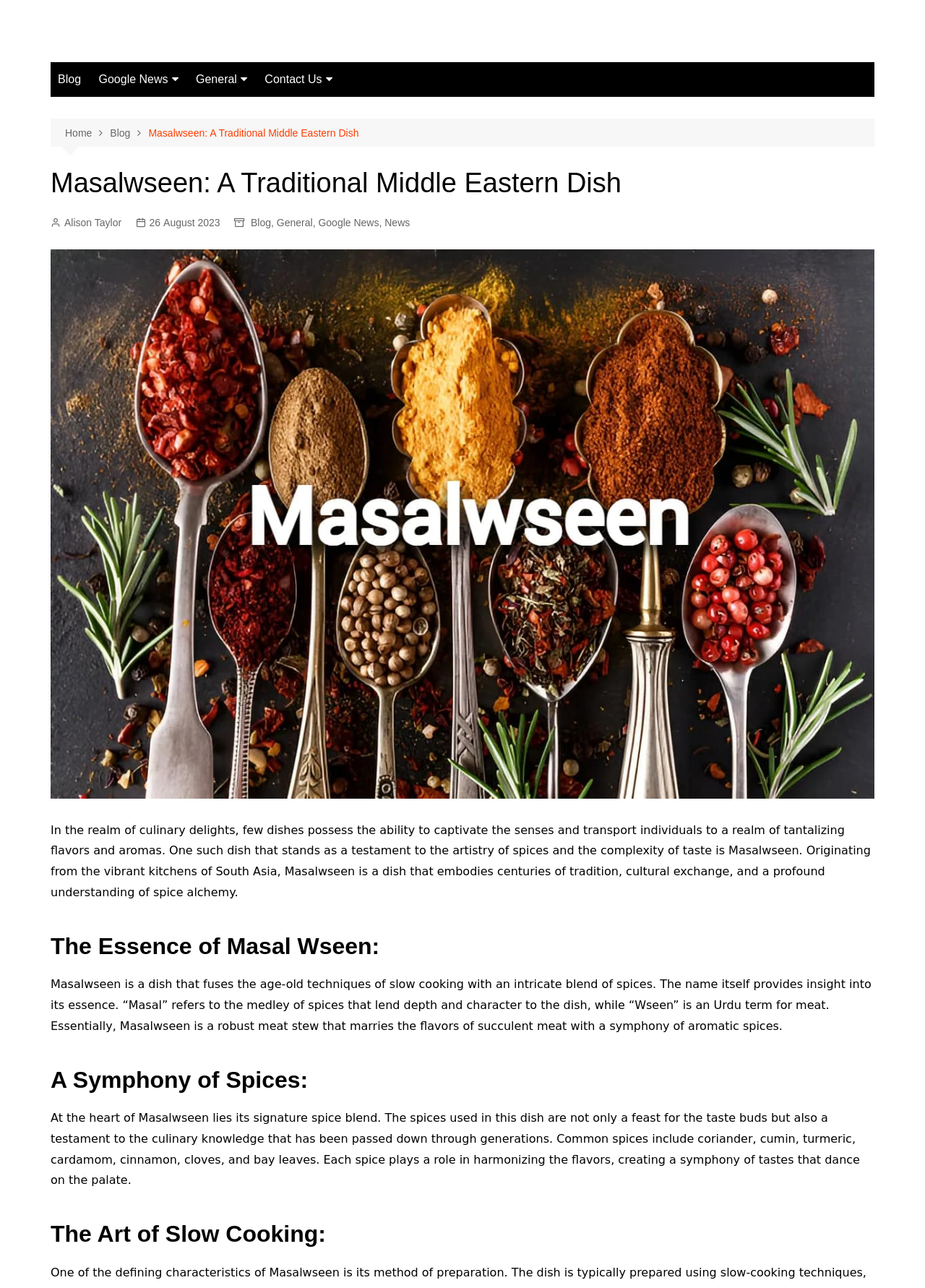Show the bounding box coordinates for the HTML element described as: "26 August 2023".

[0.147, 0.167, 0.238, 0.179]